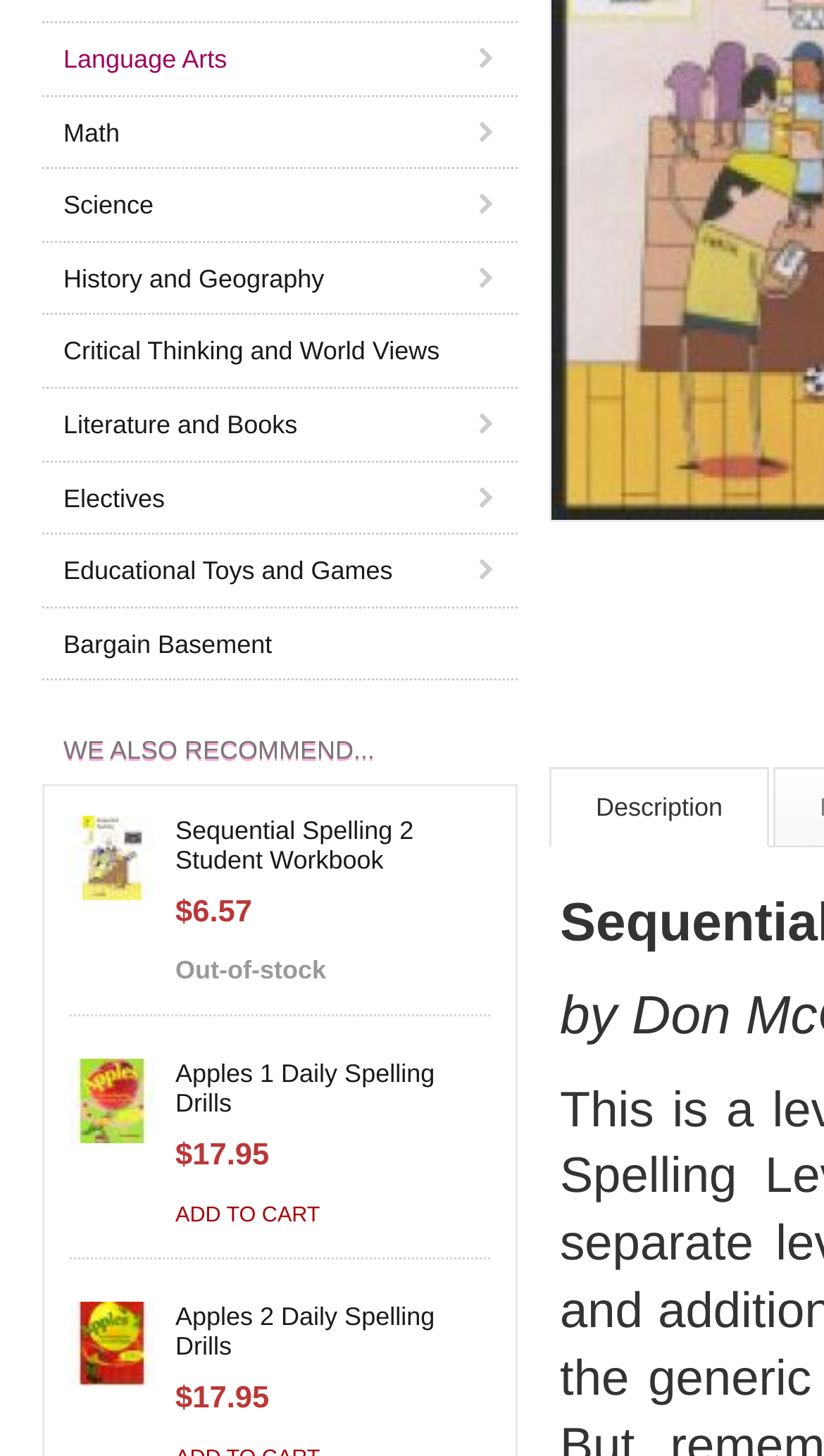Using the provided element description, identify the bounding box coordinates as (top-left x, top-left y, bottom-right x, bottom-right y). Ensure all values are between 0 and 1. Description: alt="Apples 2" title="Apples 2"

[0.085, 0.912, 0.187, 0.932]